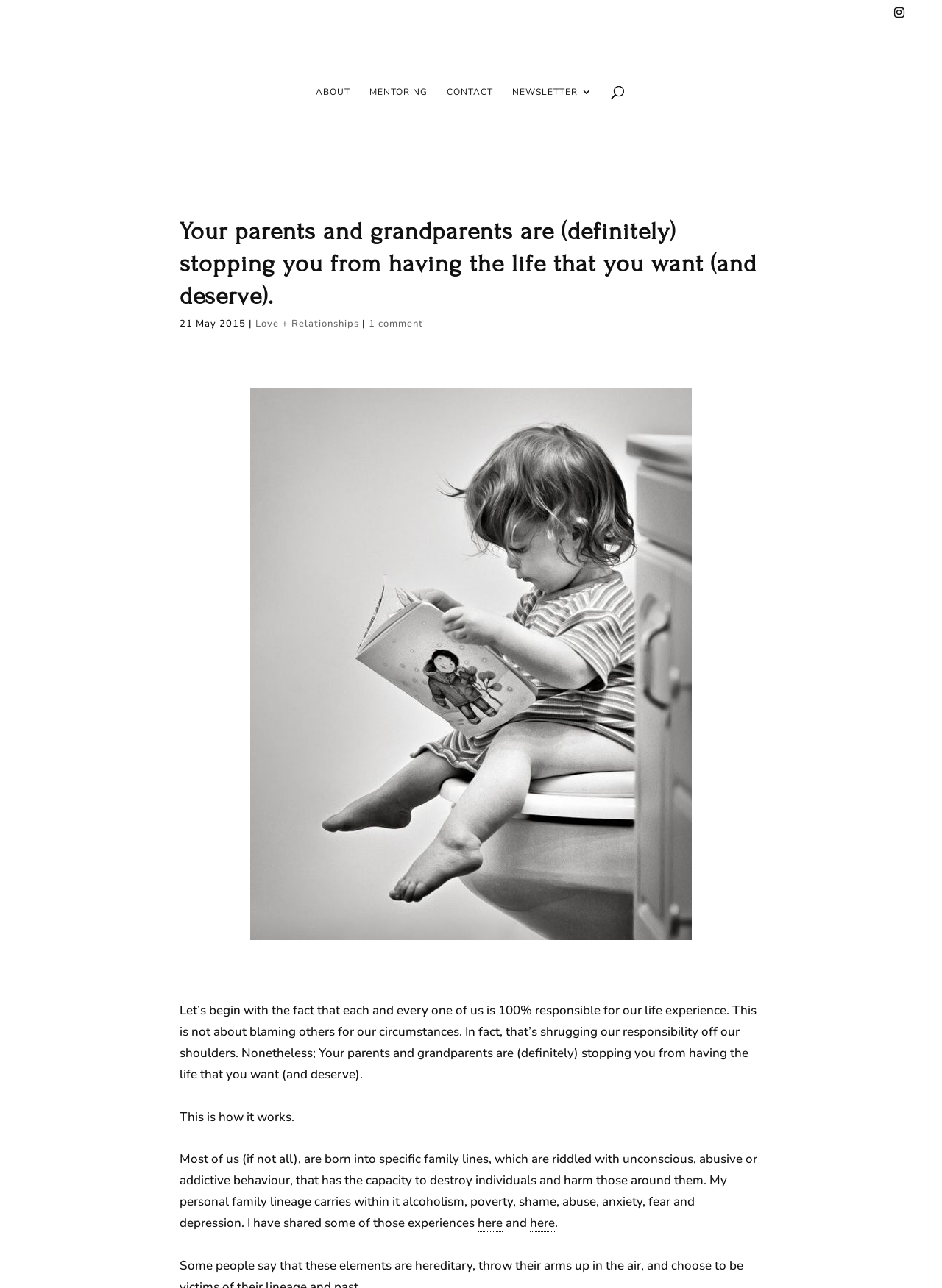How many comments does the article have?
Look at the image and provide a short answer using one word or a phrase.

1 comment